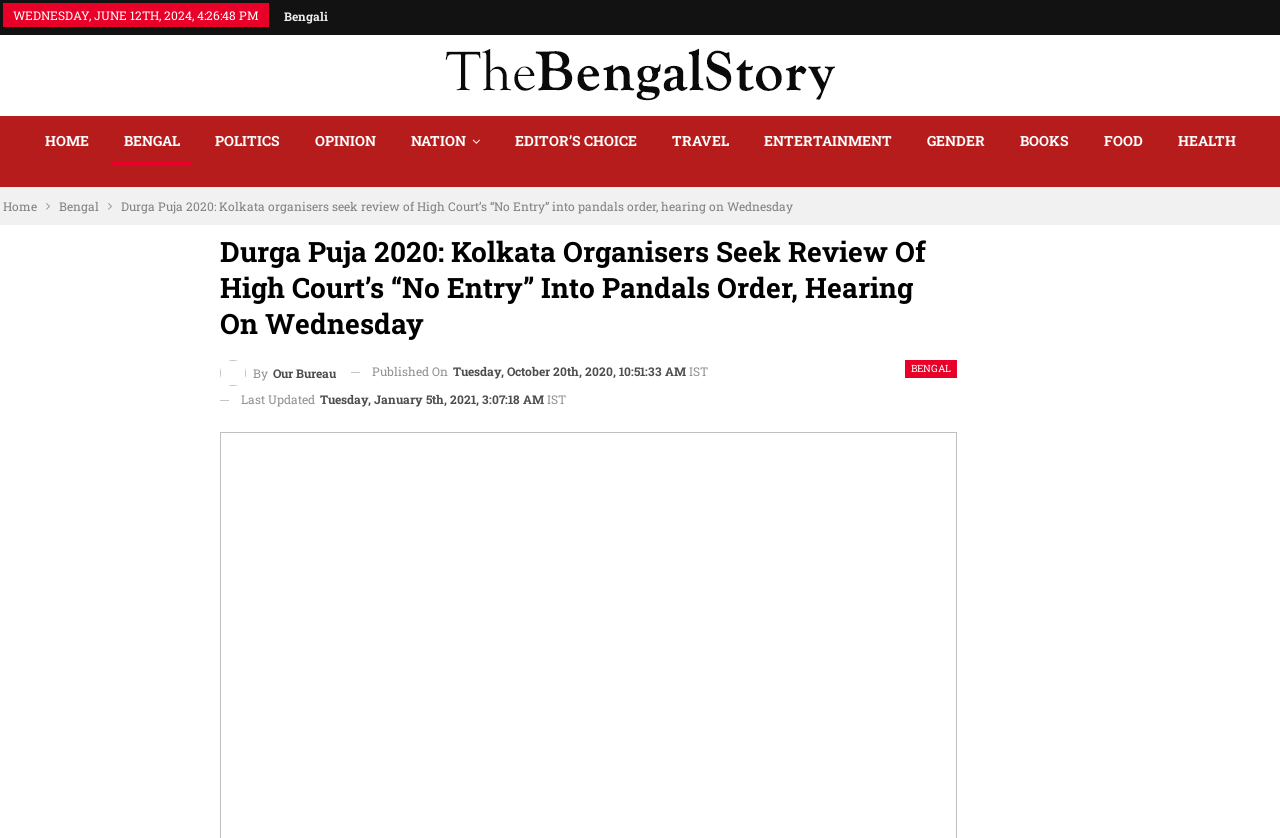Explain the webpage's design and content in an elaborate manner.

The webpage appears to be a news article from "The Bengal Story" website, with a focus on a specific news story about Durga Puja 2020 in Kolkata. At the top of the page, there is a timestamp indicating the current date and time, followed by a language selection option and a link to the website's homepage.

Below this, there is a horizontal navigation menu with 11 links to different sections of the website, including "Home", "Bengal", "Politics", "Opinion", and others. 

The main content of the page is a news article with a heading that summarizes the story. The article is divided into sections, with the main text in the center of the page. There are links to related topics and a "By Our Bureau" credit line above the article. 

To the right of the article, there is a section with publication and update timestamps, including the date and time the article was published and last updated. 

At the bottom of the page, there is a breadcrumb navigation menu that allows users to navigate back to the homepage or other sections of the website.